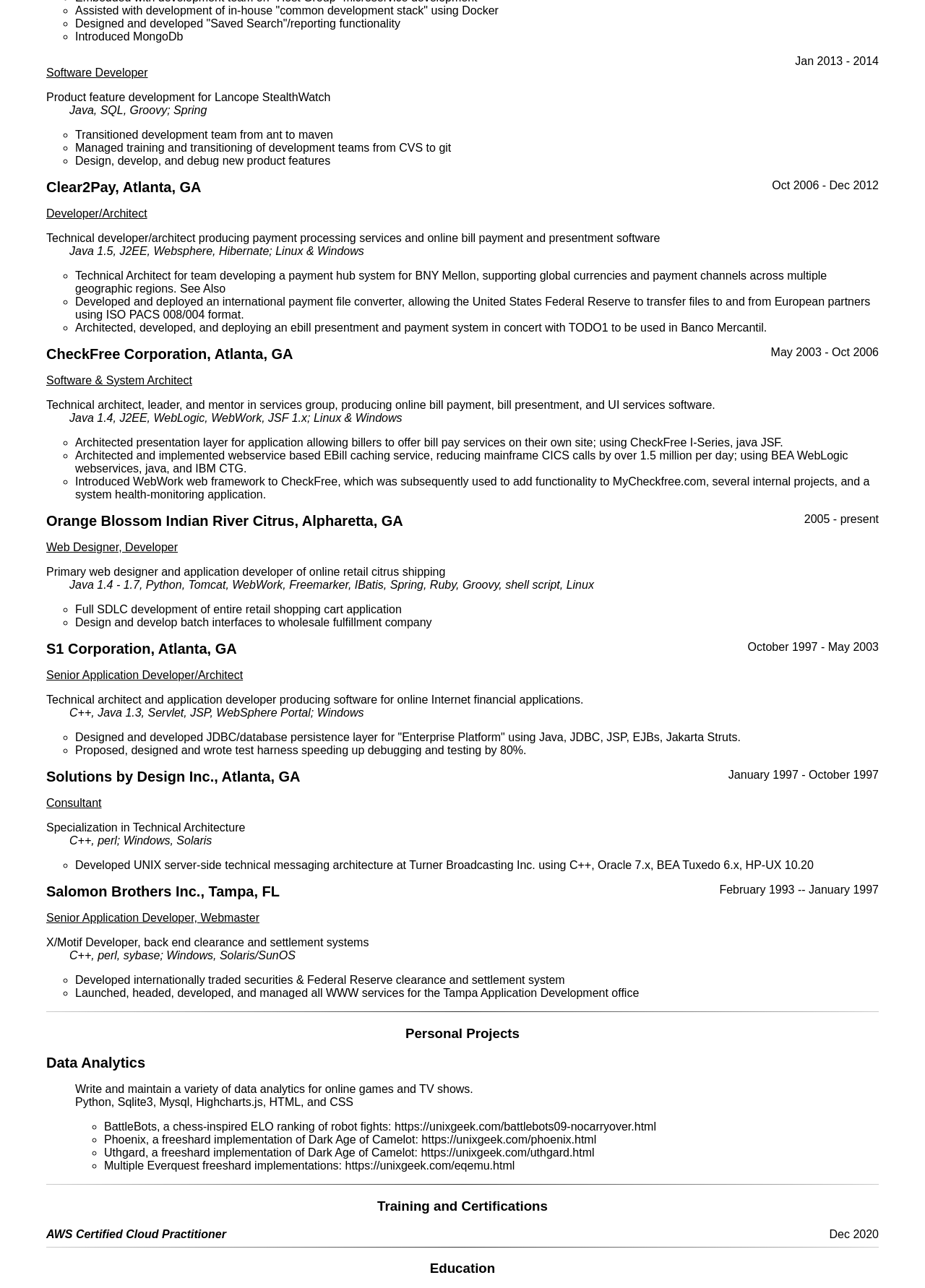Please locate the bounding box coordinates for the element that should be clicked to achieve the following instruction: "Explore the experience at Banco Mercantil". Ensure the coordinates are given as four float numbers between 0 and 1, i.e., [left, top, right, bottom].

[0.736, 0.25, 0.826, 0.259]